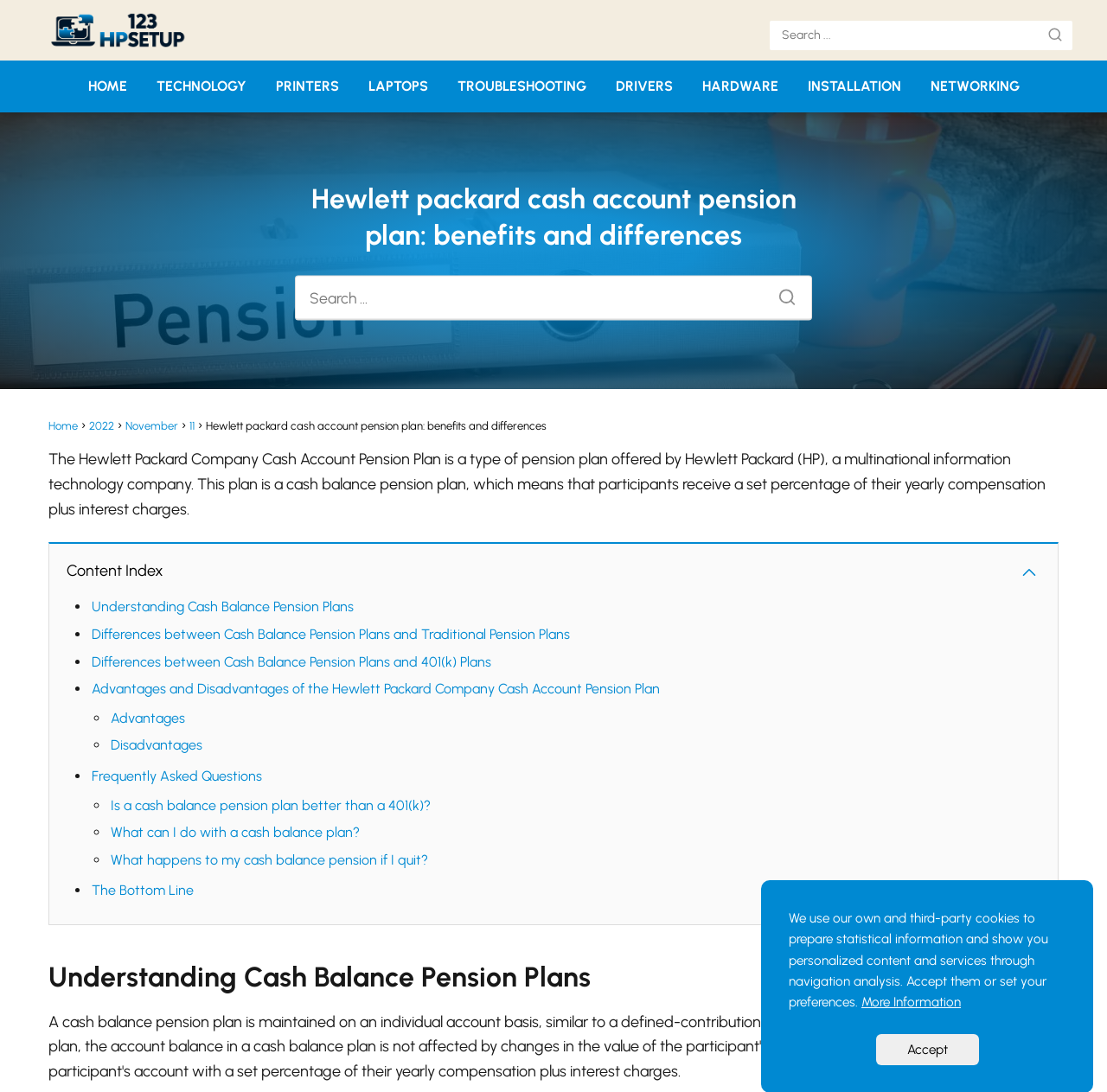Please respond in a single word or phrase: 
What is the main difference between cash balance pension plans and traditional pension plans?

Not specified